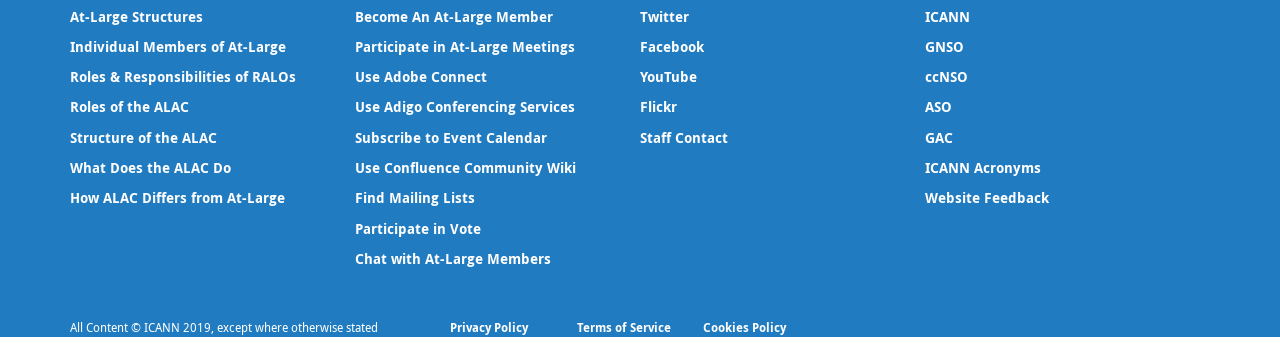Identify the bounding box coordinates of the region that needs to be clicked to carry out this instruction: "Participate in At-Large Meetings". Provide these coordinates as four float numbers ranging from 0 to 1, i.e., [left, top, right, bottom].

[0.277, 0.106, 0.449, 0.161]